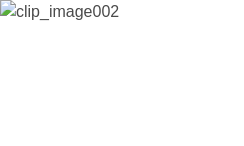What is the main topic of the blog post?
We need a detailed and meticulous answer to the question.

The blog post discusses the theme of brevity in communication, emphasizing the importance of being concise when delivering information, particularly in email writing, and provides practical tips for creating bookmarks within lengthy emails to enhance readability and organization.